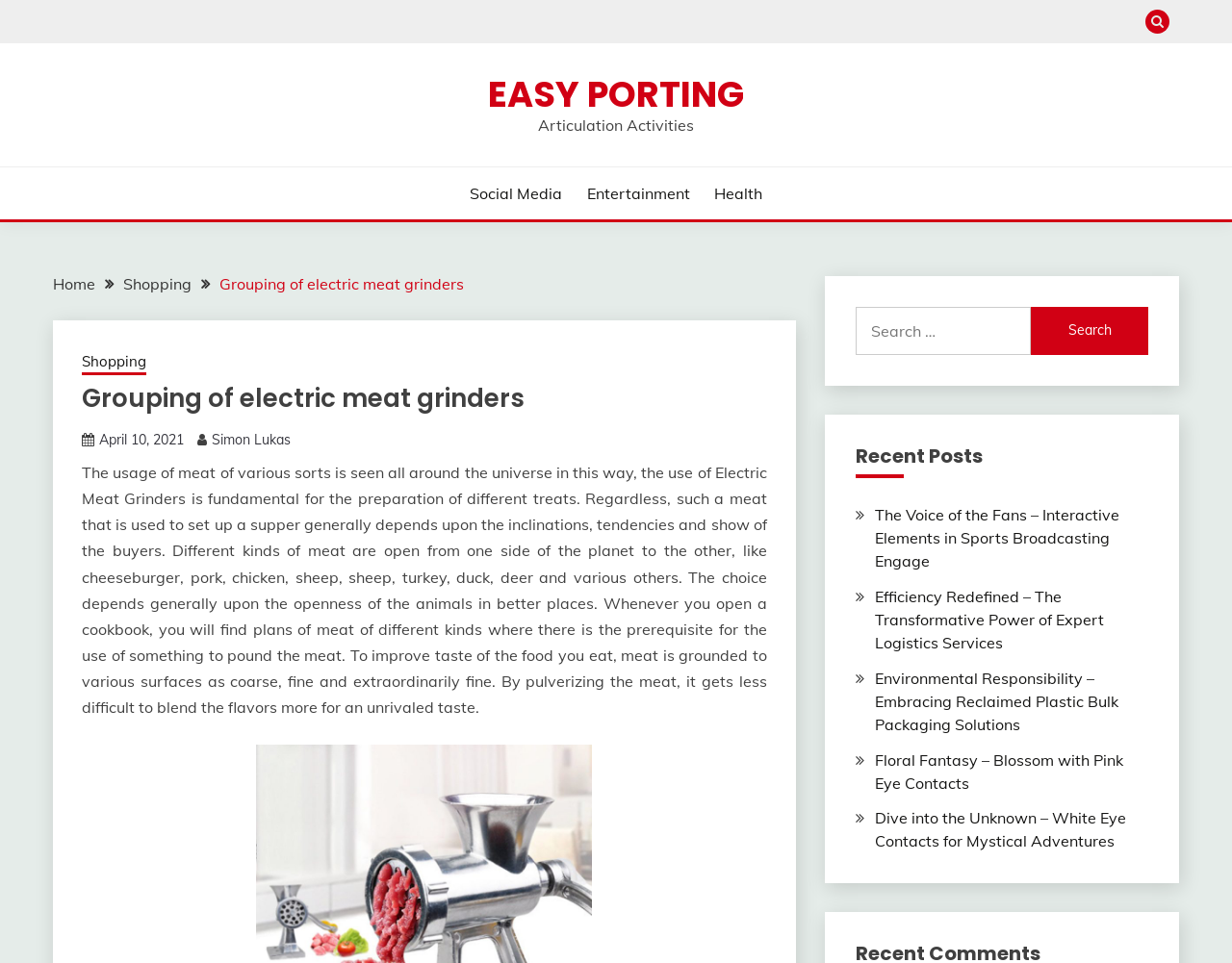Summarize the webpage with intricate details.

This webpage is about grouping electric meat grinders, with a focus on easy porting. At the top right corner, there is a button with a font awesome icon. Below it, there is a link to "EASY PORTING" and a static text "Articulation Activities". 

On the top left side, there are three links: "Social Media", "Entertainment", and "Health". Below these links, there is a navigation section with breadcrumbs, which includes links to "Home", "Shopping", and the current page "Grouping of electric meat grinders". 

The main content of the page starts with a heading "Grouping of electric meat grinders" followed by a link to the publication date "April 10, 2021" and the author "Simon Lukas". The main article discusses the importance of electric meat grinders in food preparation, highlighting the various types of meat used globally and the need to grind them to different surfaces for better taste.

On the right side of the page, there is a search bar with a button and a heading "Recent Posts" below it. Under "Recent Posts", there are five links to different articles, including "The Voice of the Fans – Interactive Elements in Sports Broadcasting Engage", "Efficiency Redefined – The Transformative Power of Expert Logistics Services", and others.